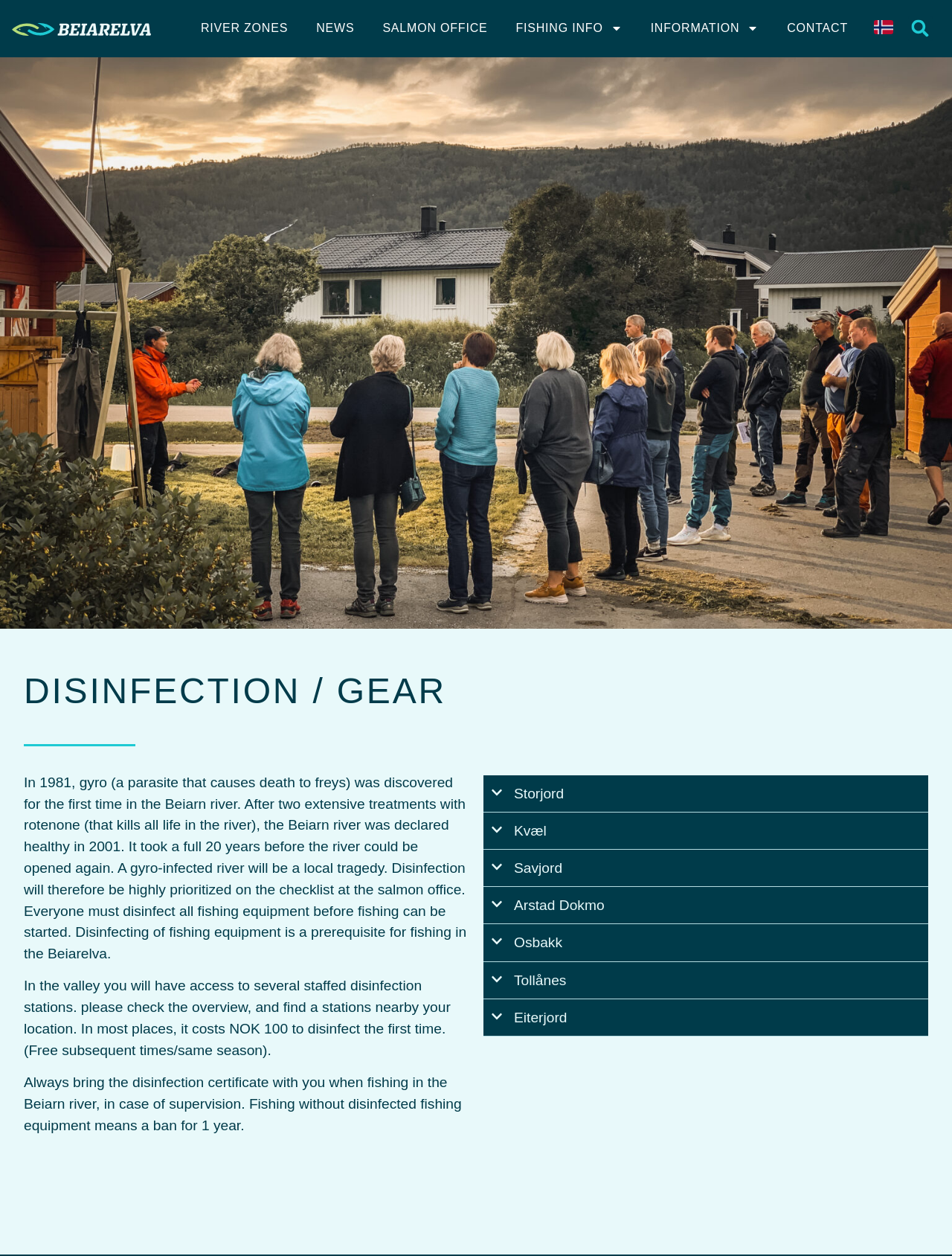Answer the question with a single word or phrase: 
How many disinfection stations are available in the valley?

Several